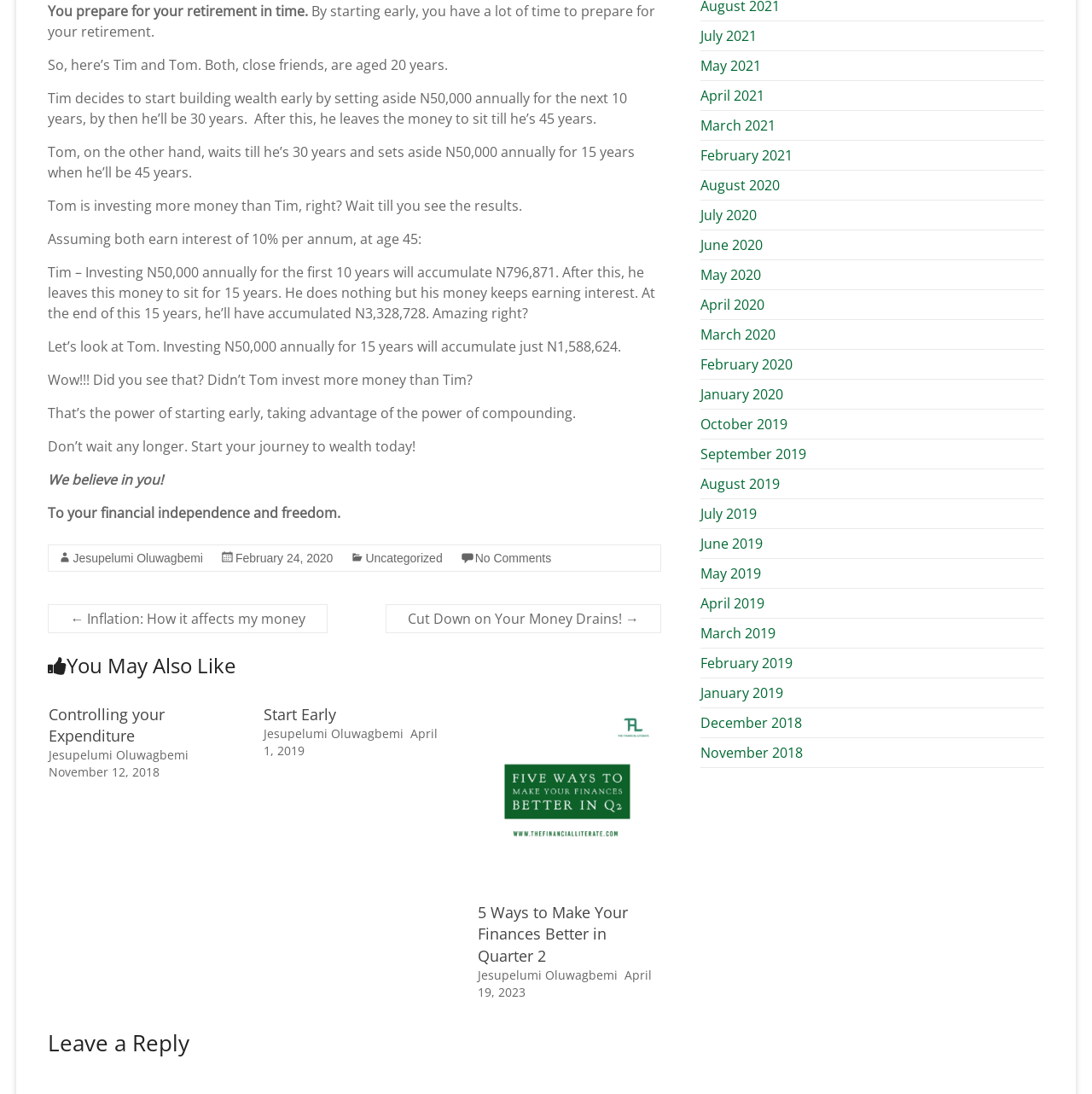Find the bounding box coordinates of the clickable region needed to perform the following instruction: "Click the 'Home' link". The coordinates should be provided as four float numbers between 0 and 1, i.e., [left, top, right, bottom].

None